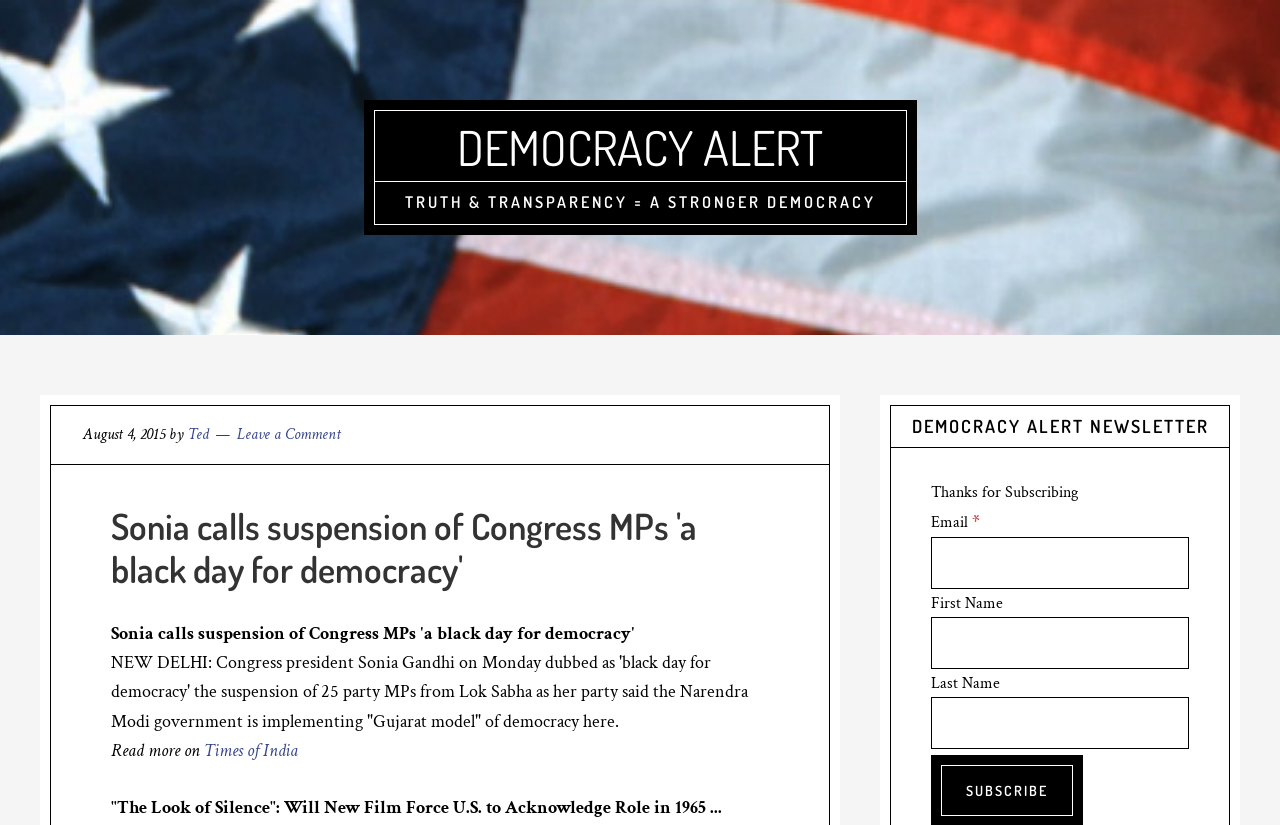Could you specify the bounding box coordinates for the clickable section to complete the following instruction: "Enter email address"?

[0.727, 0.651, 0.929, 0.714]